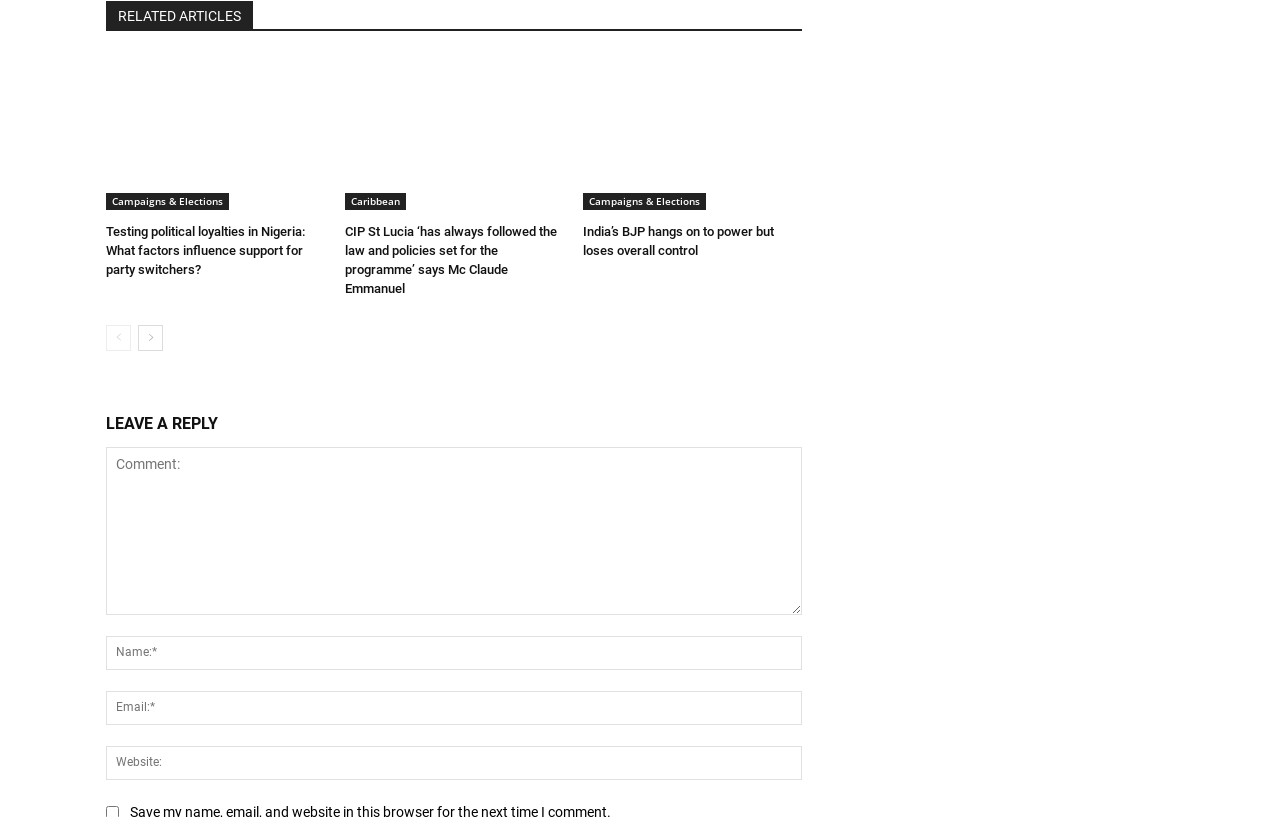Using the given description, provide the bounding box coordinates formatted as (top-left x, top-left y, bottom-right x, bottom-right y), with all values being floating point numbers between 0 and 1. Description: aria-label="next-page"

[0.108, 0.394, 0.127, 0.426]